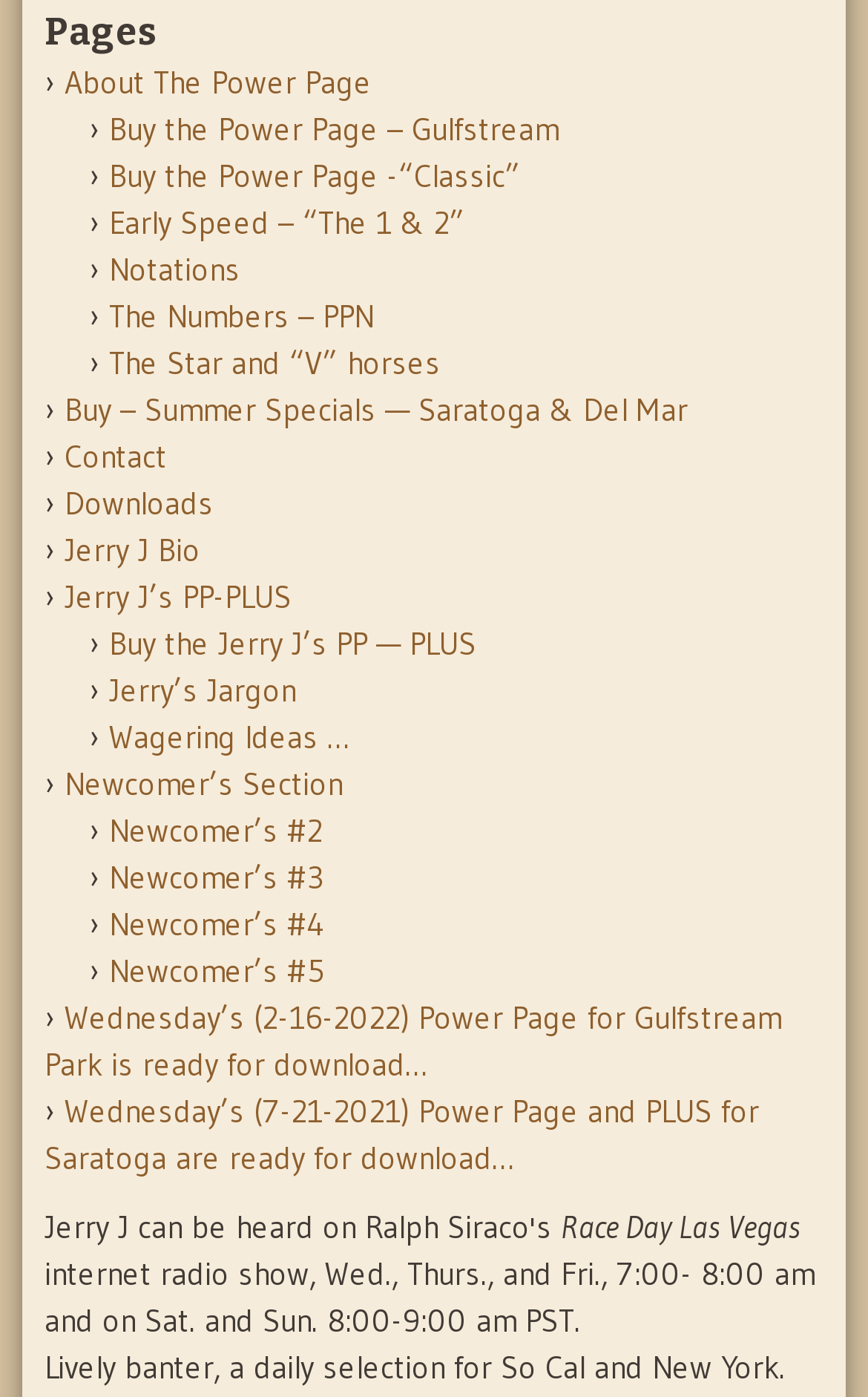What is the name of the person associated with this webpage?
Please answer the question with a single word or phrase, referencing the image.

Jerry J